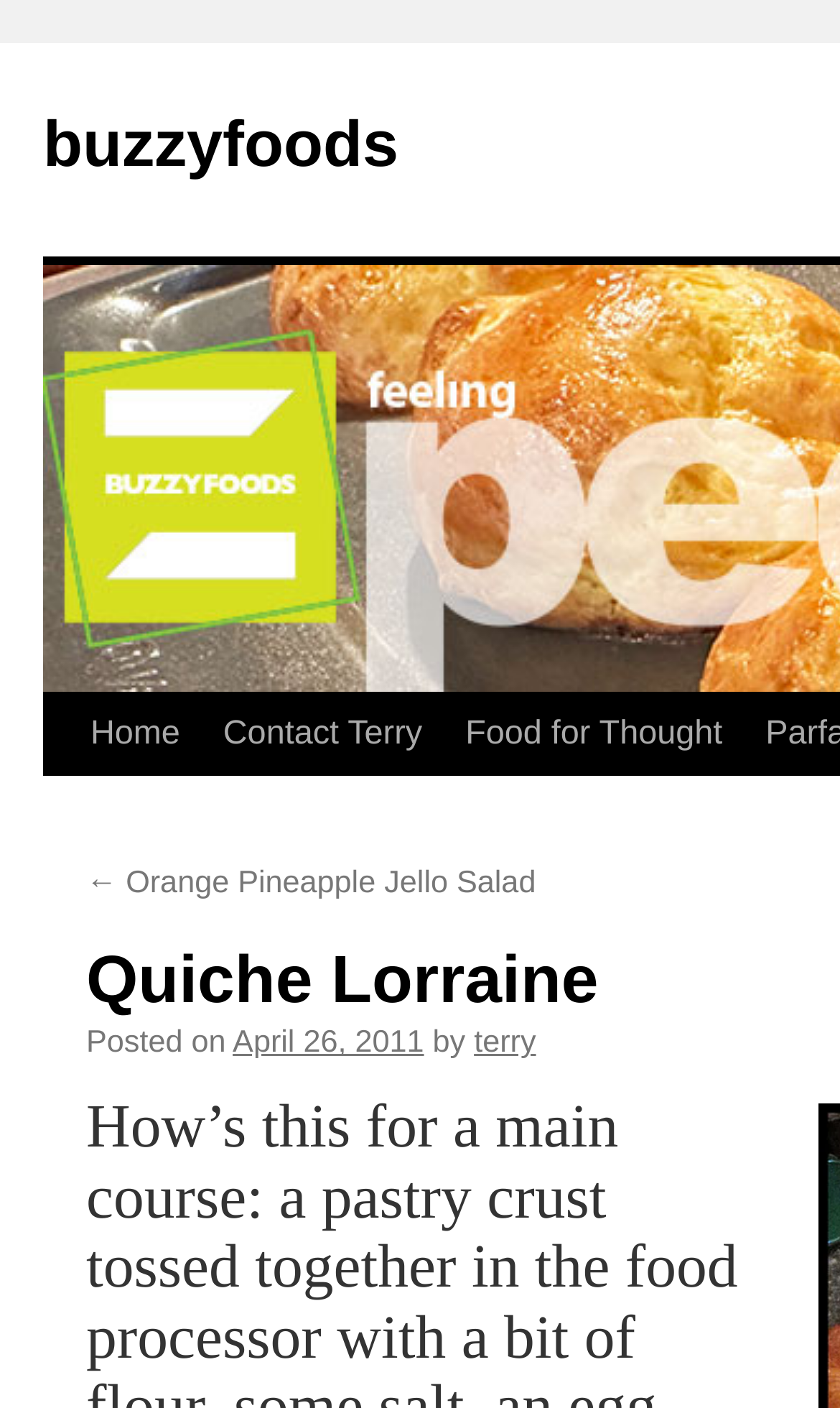Determine the bounding box coordinates for the clickable element to execute this instruction: "read food for thought". Provide the coordinates as four float numbers between 0 and 1, i.e., [left, top, right, bottom].

[0.528, 0.493, 0.886, 0.551]